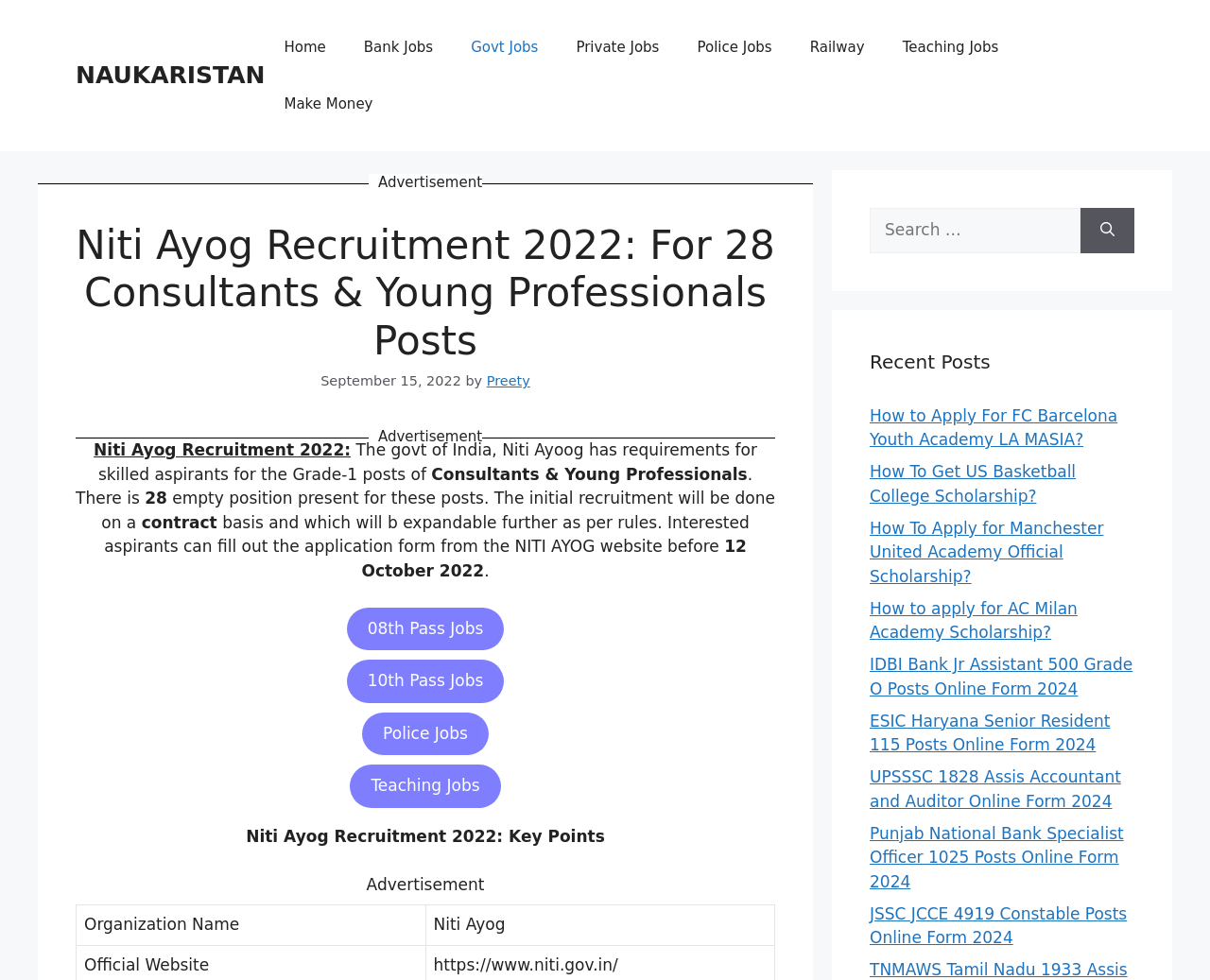Determine the bounding box coordinates of the element's region needed to click to follow the instruction: "Apply for Niti Ayog Recruitment 2022". Provide these coordinates as four float numbers between 0 and 1, formatted as [left, top, right, bottom].

[0.077, 0.449, 0.29, 0.469]